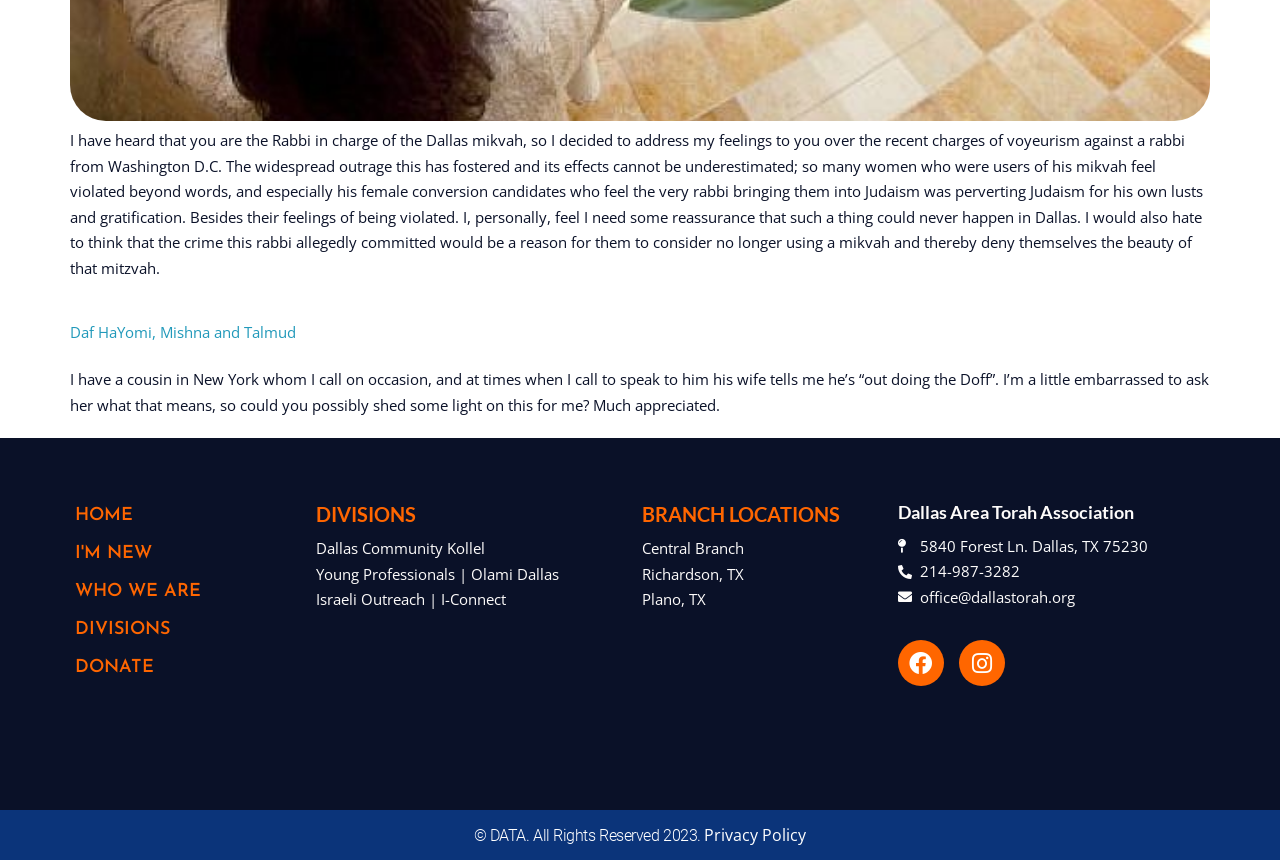Locate the bounding box of the UI element defined by this description: "Israeli Outreach | I-Connect". The coordinates should be given as four float numbers between 0 and 1, formatted as [left, top, right, bottom].

[0.247, 0.683, 0.494, 0.712]